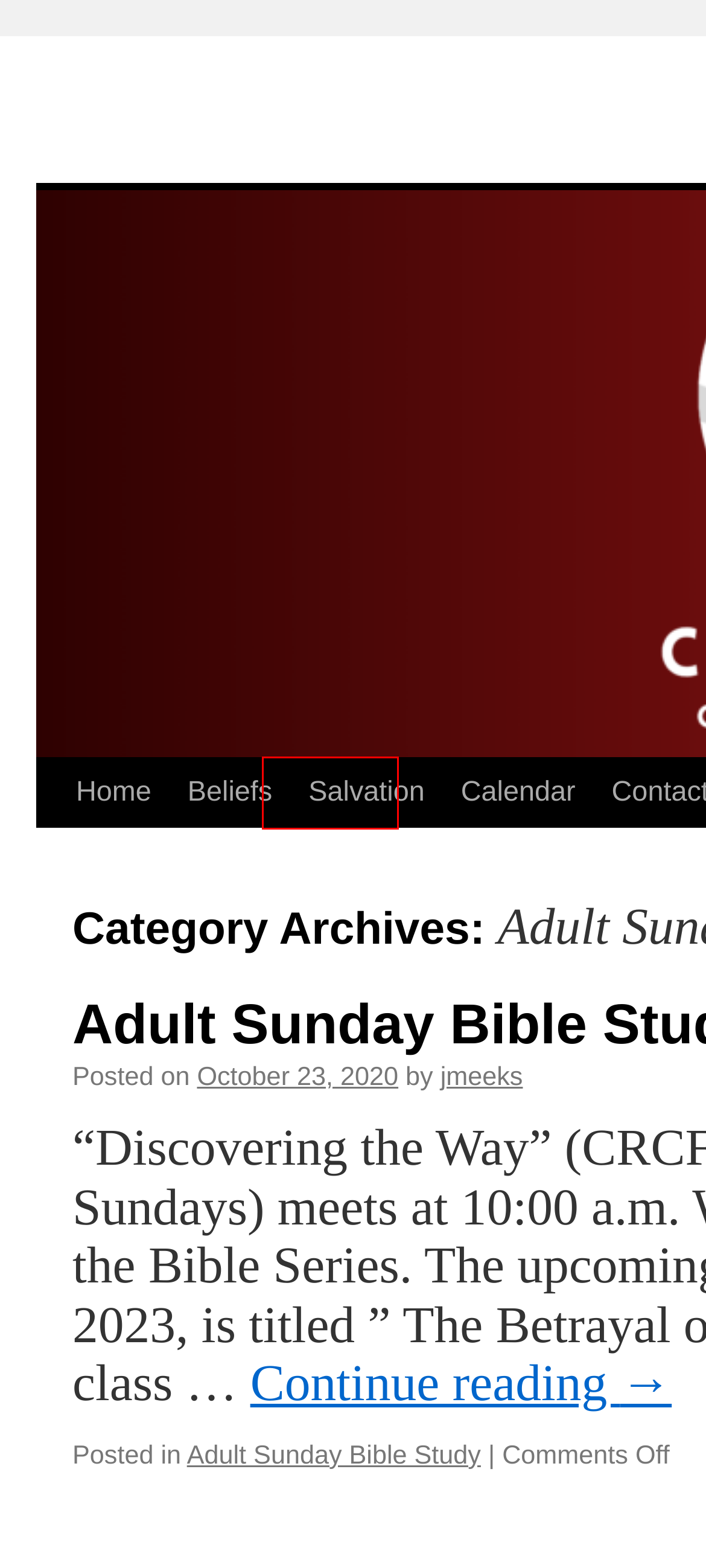View the screenshot of the webpage containing a red bounding box around a UI element. Select the most fitting webpage description for the new page shown after the element in the red bounding box is clicked. Here are the candidates:
A. | 9155 Highway 52E, Ellijay Ga 30536
B. When Life Is Hard |
C. Baptisms |
D. Contact |
E. Salvation |
F. Beliefs |
G. Calendar |
H. Vacation Bible School |

E